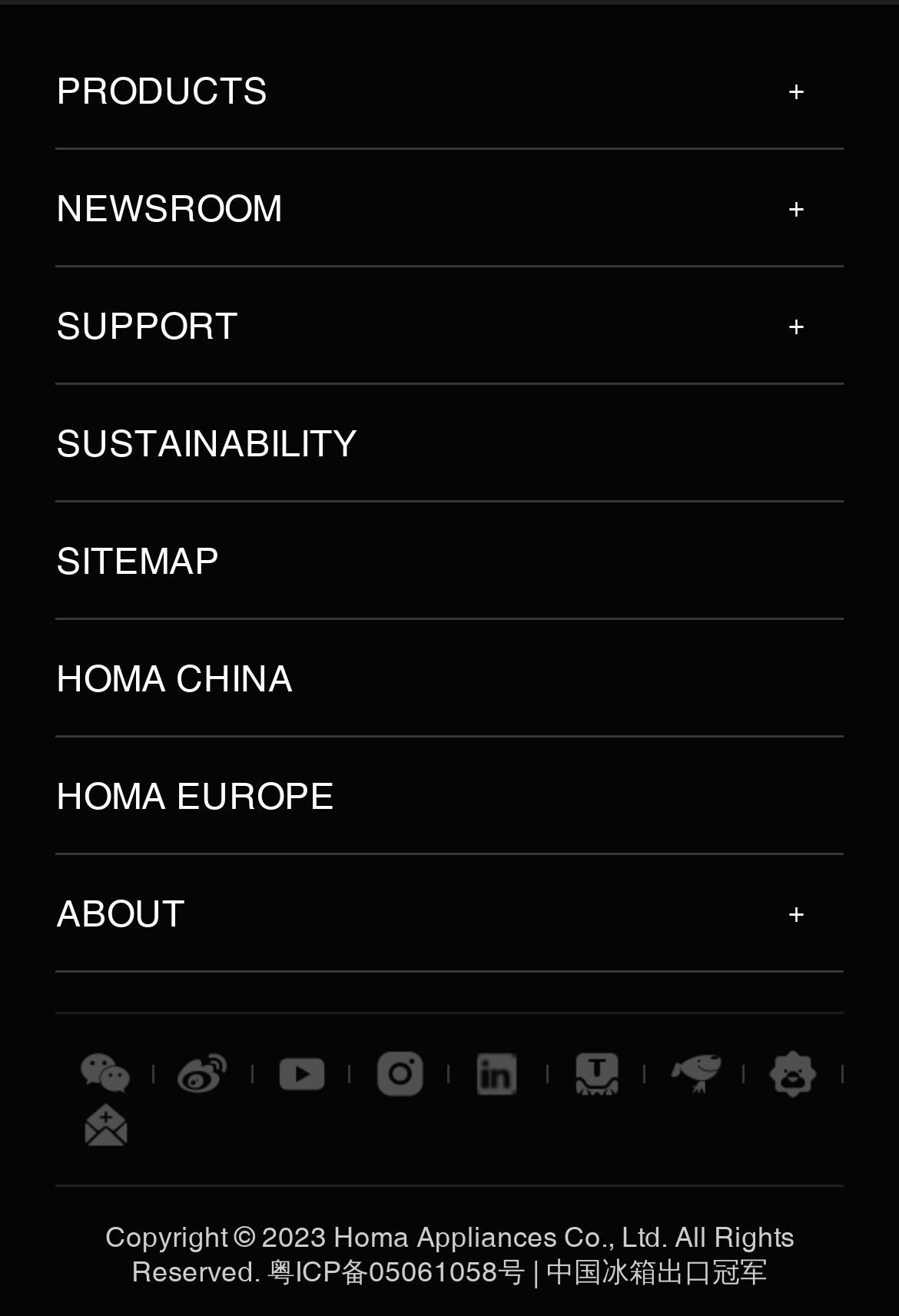Locate the bounding box of the UI element described in the following text: "HOMA EUROPE".

[0.062, 0.577, 0.373, 0.63]